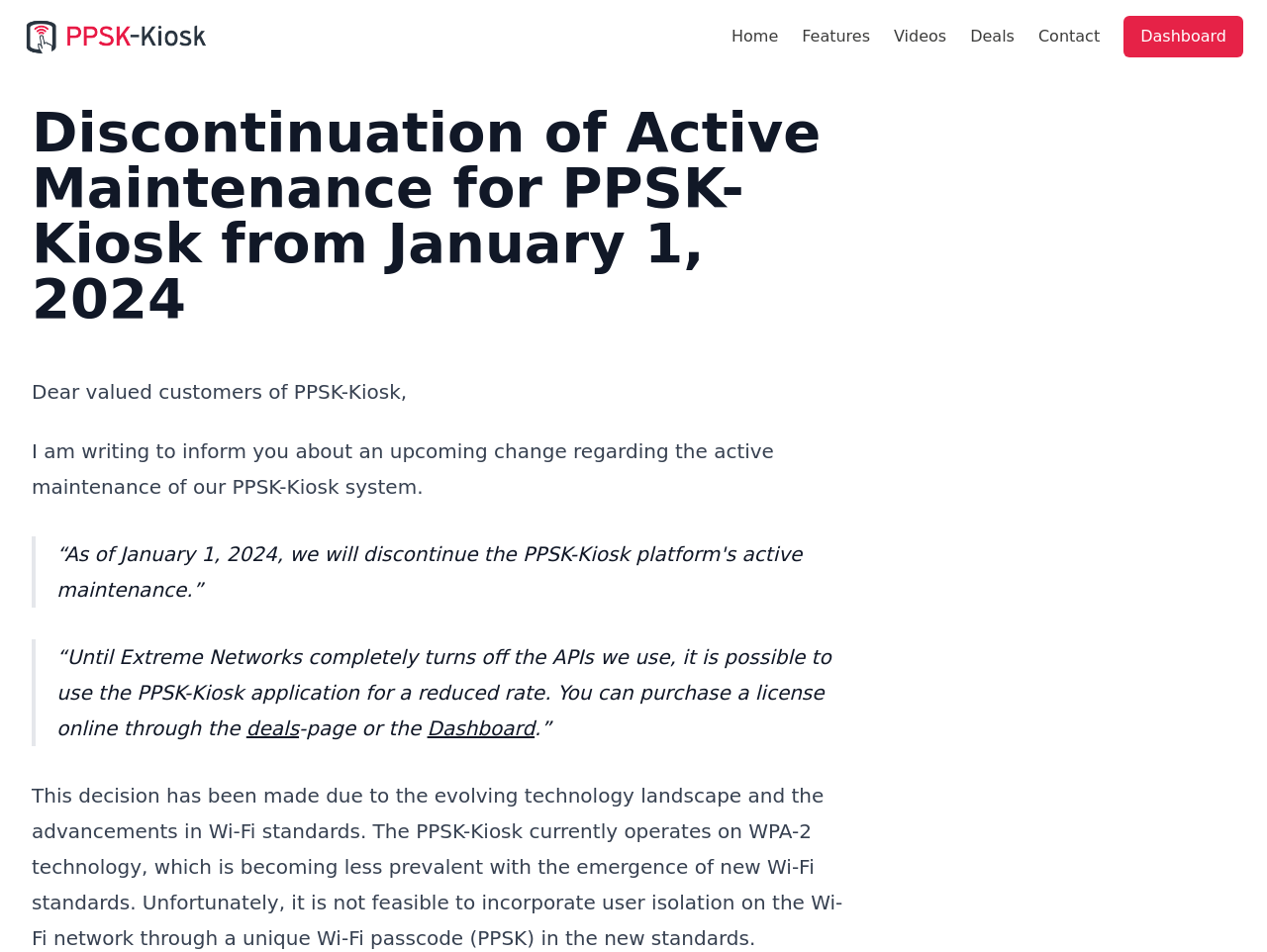Using the element description PPSK-Kiosk, predict the bounding box coordinates for the UI element. Provide the coordinates in (top-left x, top-left y, bottom-right x, bottom-right y) format with values ranging from 0 to 1.

[0.019, 0.018, 0.165, 0.059]